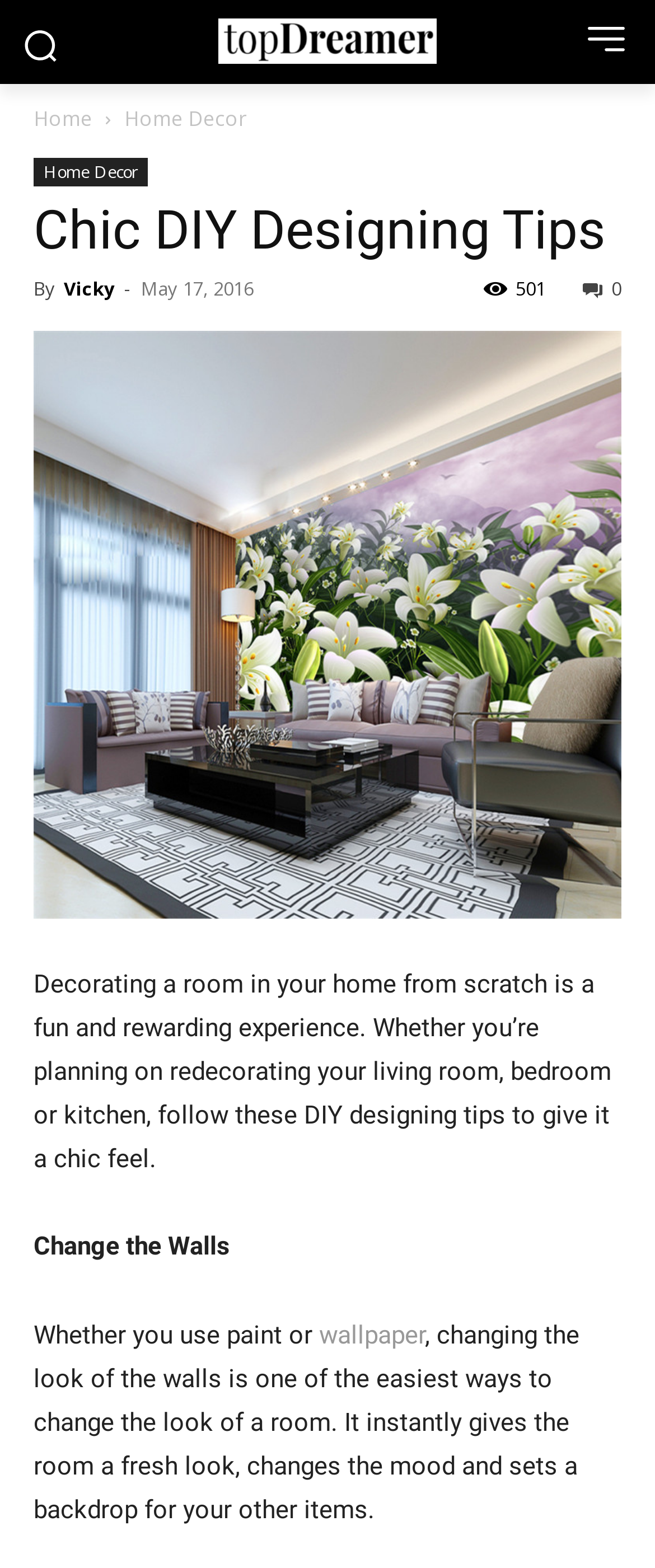What is the alternative to paint for changing the look of the walls?
Ensure your answer is thorough and detailed.

The article mentions that 'whether you use paint or wallpaper', changing the look of the walls is one of the easiest ways to change the look of a room, so the alternative to paint is 'wallpaper'.